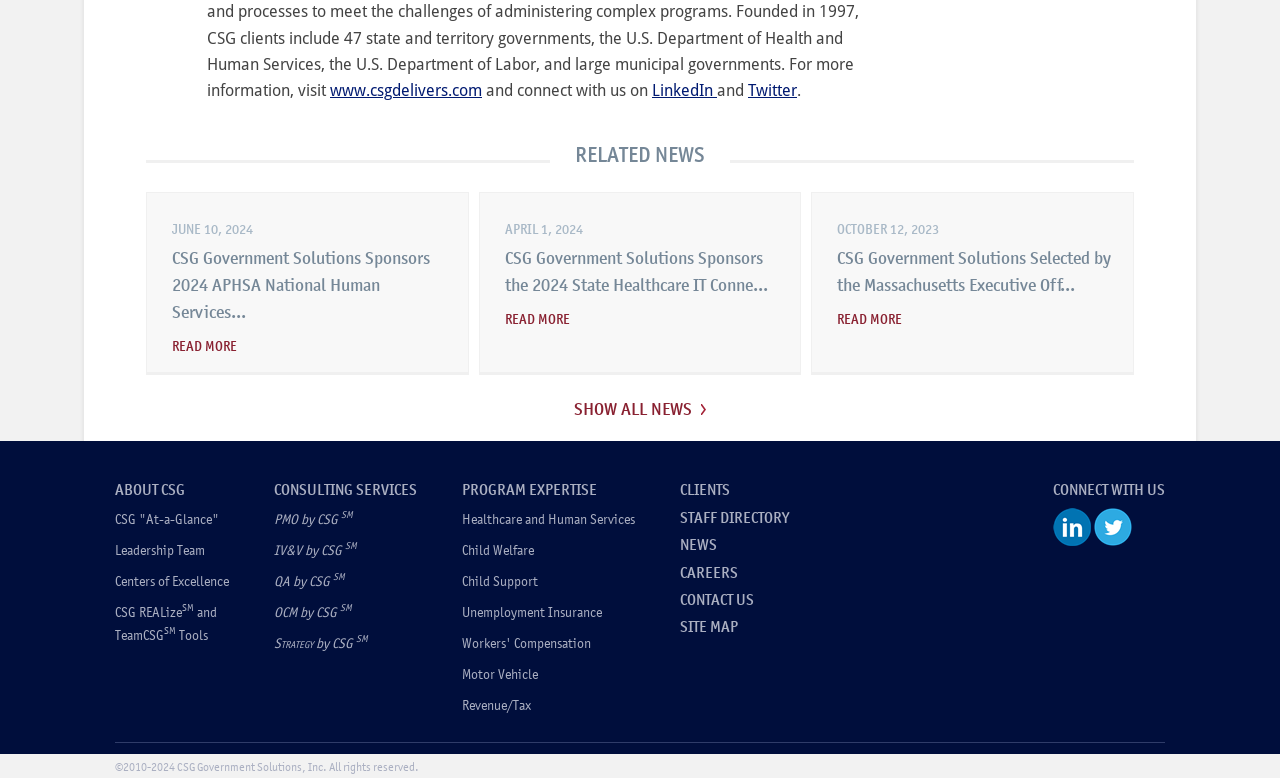Determine the coordinates of the bounding box that should be clicked to complete the instruction: "View all news". The coordinates should be represented by four float numbers between 0 and 1: [left, top, right, bottom].

[0.448, 0.513, 0.552, 0.54]